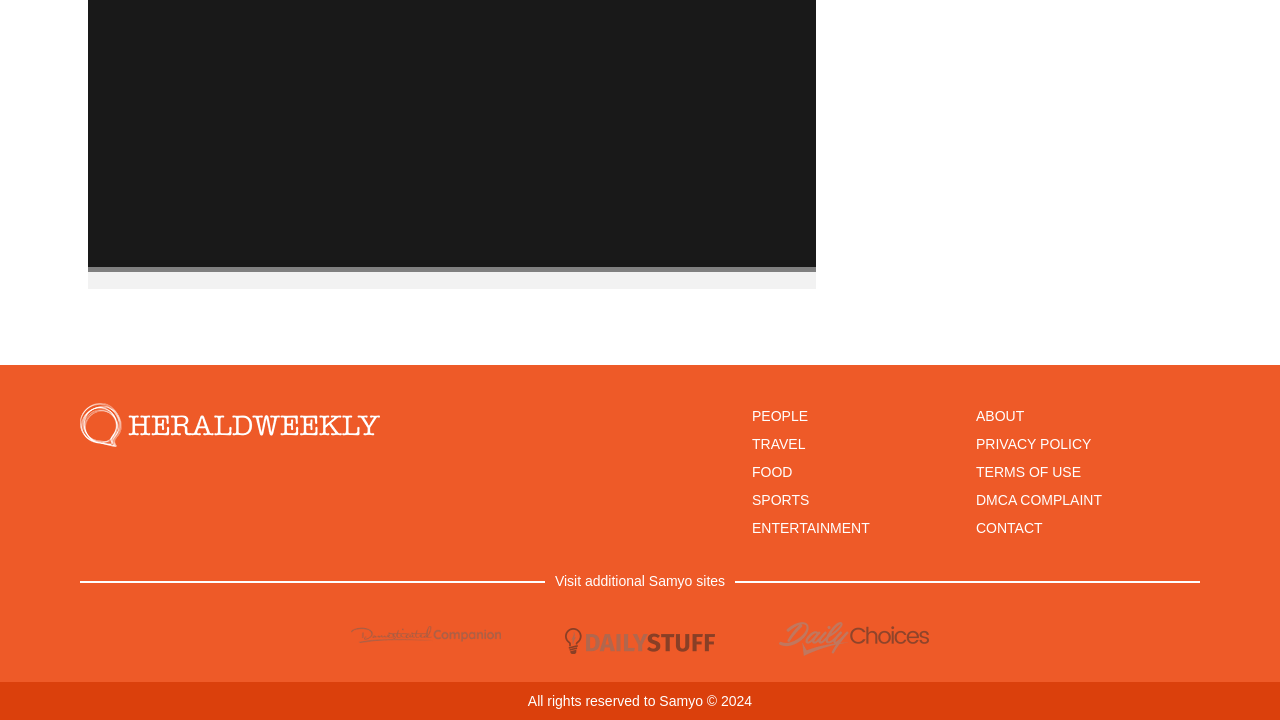Please identify the bounding box coordinates of the element's region that should be clicked to execute the following instruction: "Visit the DomesticatedCompanion website". The bounding box coordinates must be four float numbers between 0 and 1, i.e., [left, top, right, bottom].

[0.274, 0.851, 0.391, 0.911]